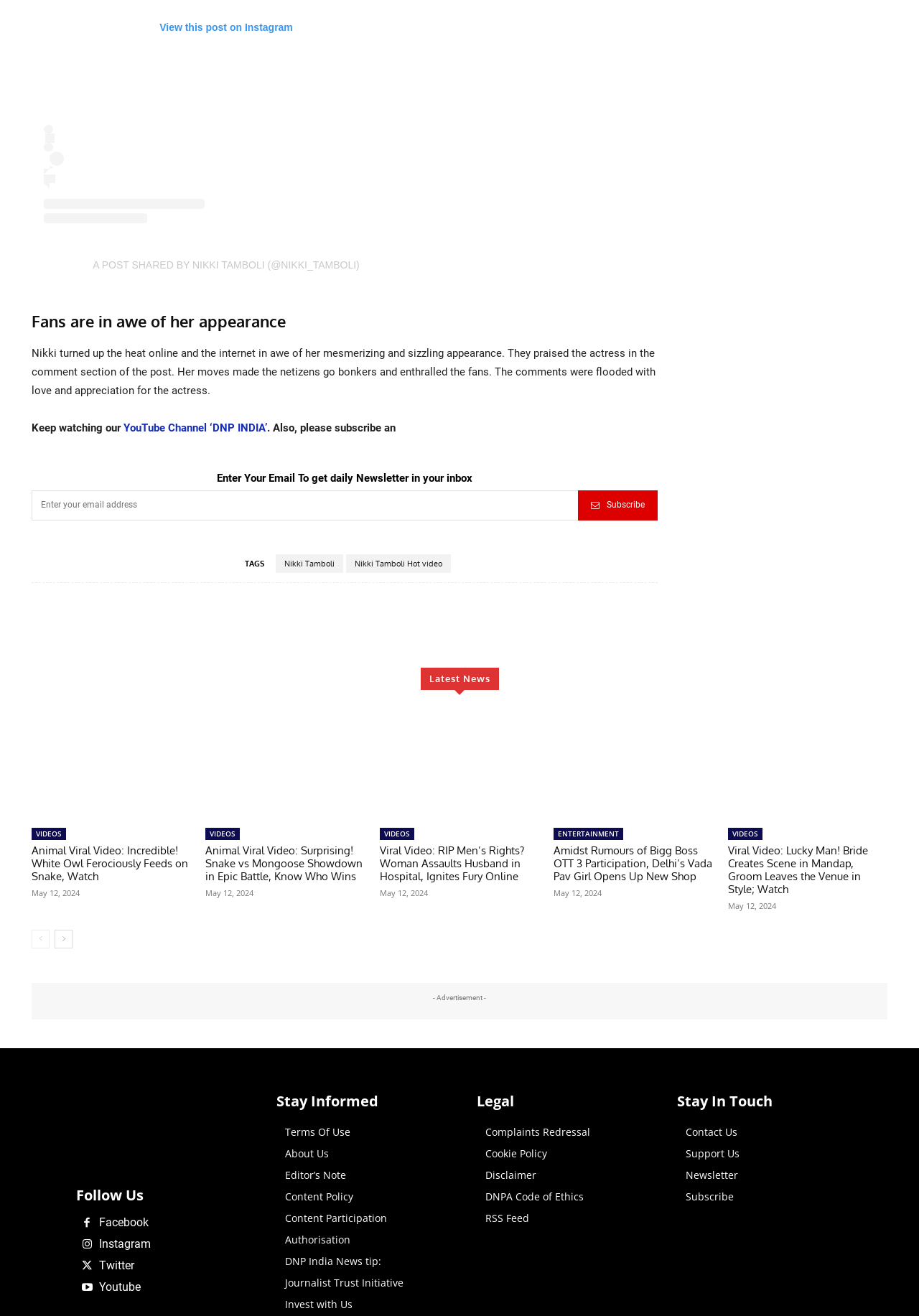What is Nikki Tamboli doing in the post?
Respond to the question with a well-detailed and thorough answer.

Based on the heading 'Fans are in awe of her appearance' and the StaticText 'Nikki turned up the heat online and the internet in awe of her mesmerizing and sizzling appearance.', it can be inferred that Nikki Tamboli is turning up the heat online in the post.